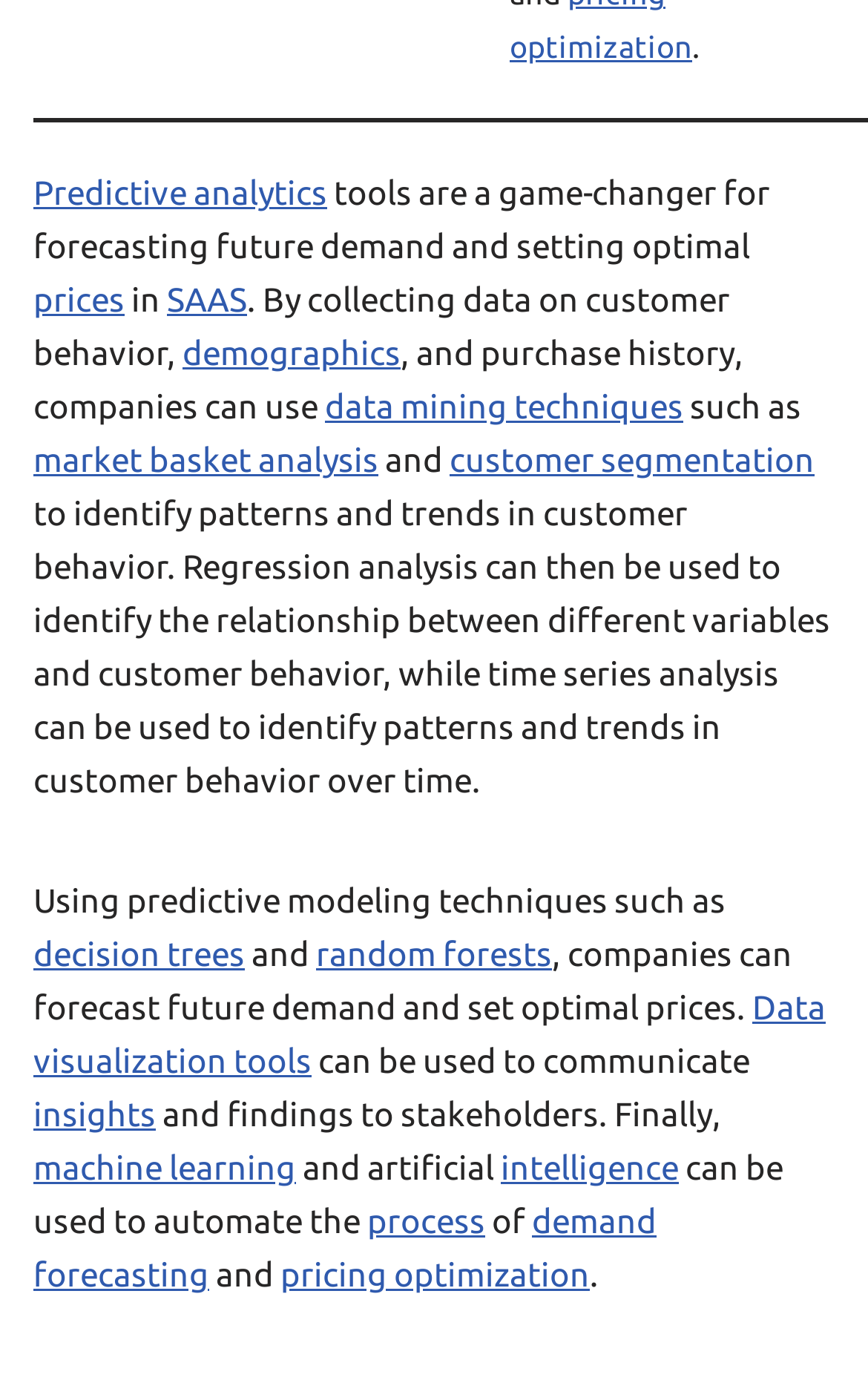Locate the bounding box coordinates of the area to click to fulfill this instruction: "Click on Predictive analytics". The bounding box should be presented as four float numbers between 0 and 1, in the order [left, top, right, bottom].

[0.038, 0.126, 0.377, 0.154]